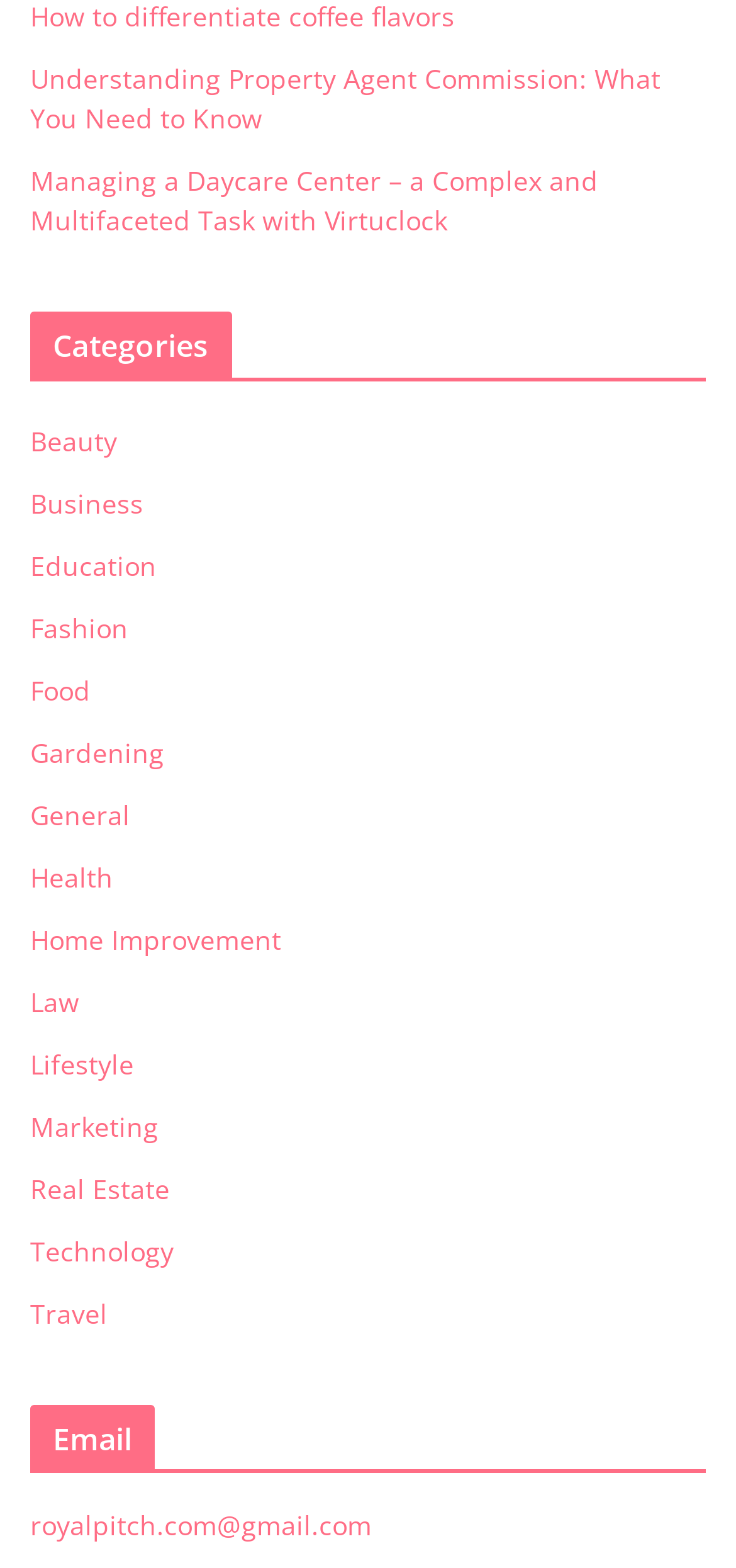Can you determine the bounding box coordinates of the area that needs to be clicked to fulfill the following instruction: "Click on the 'Understanding Property Agent Commission: What You Need to Know' link"?

[0.041, 0.038, 0.897, 0.086]